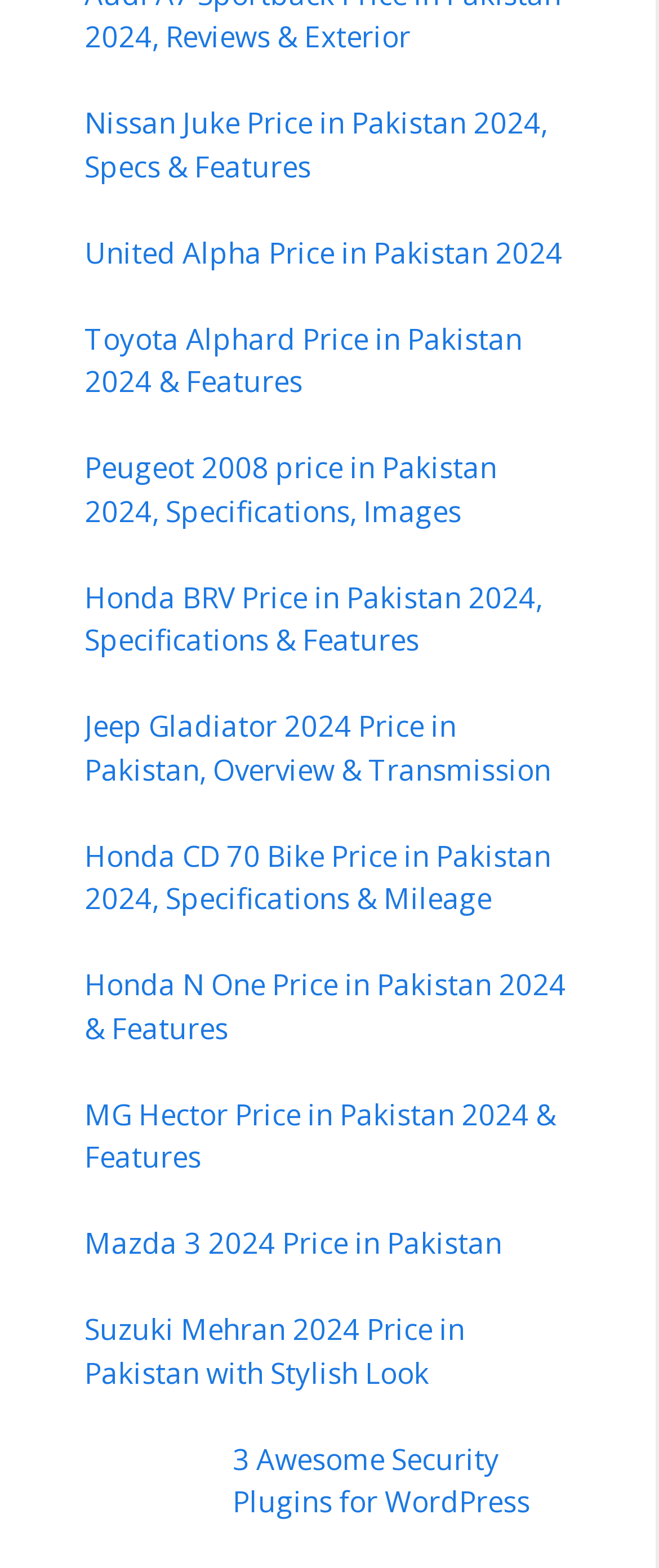Show the bounding box coordinates for the element that needs to be clicked to execute the following instruction: "Check Toyota Alphard Price in Pakistan 2024". Provide the coordinates in the form of four float numbers between 0 and 1, i.e., [left, top, right, bottom].

[0.128, 0.203, 0.792, 0.256]